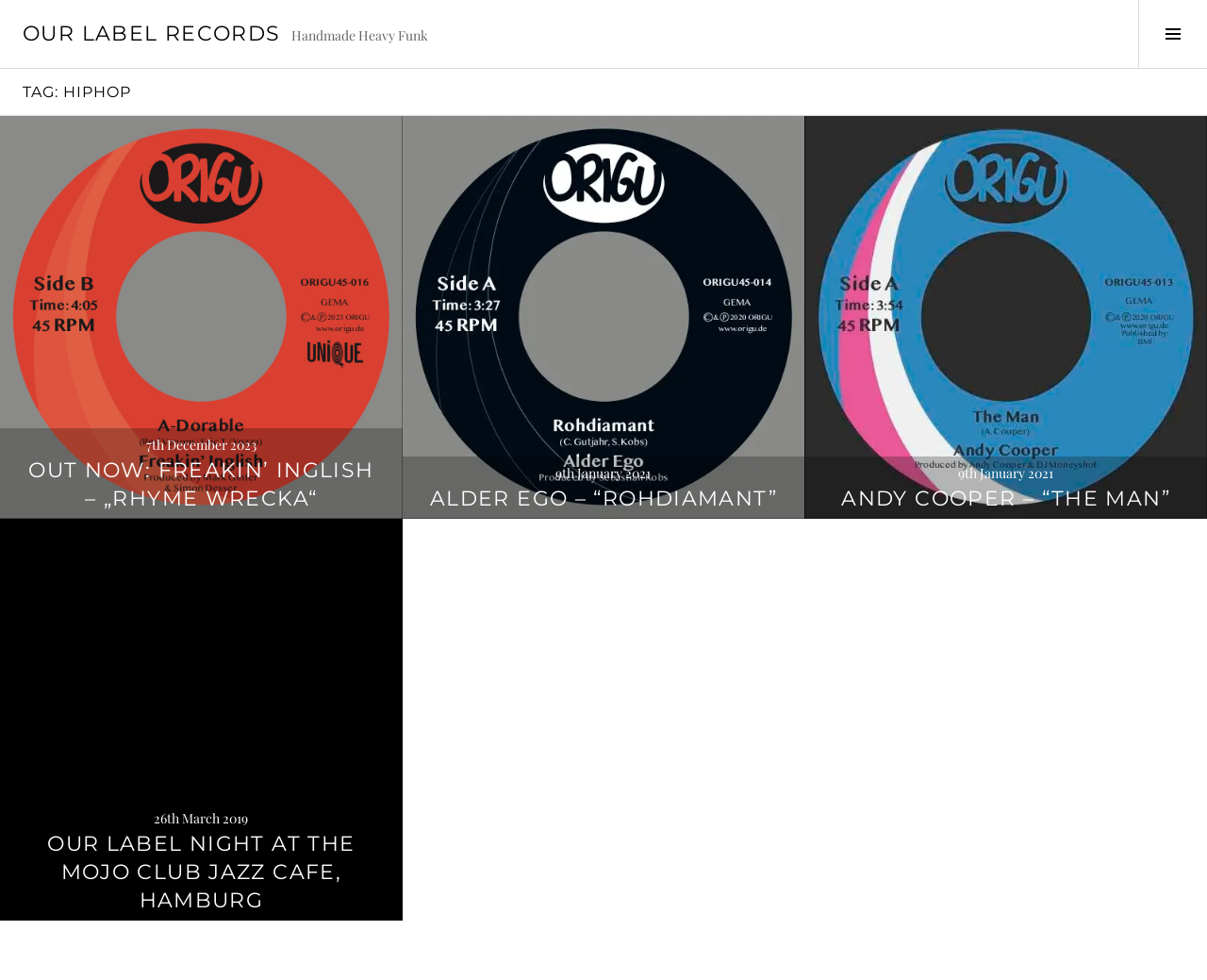Locate the bounding box coordinates of the item that should be clicked to fulfill the instruction: "Read more about 'FREAKIN’ INGLISH – „RHYME WRECKA“'".

[0.0, 0.46, 0.333, 0.529]